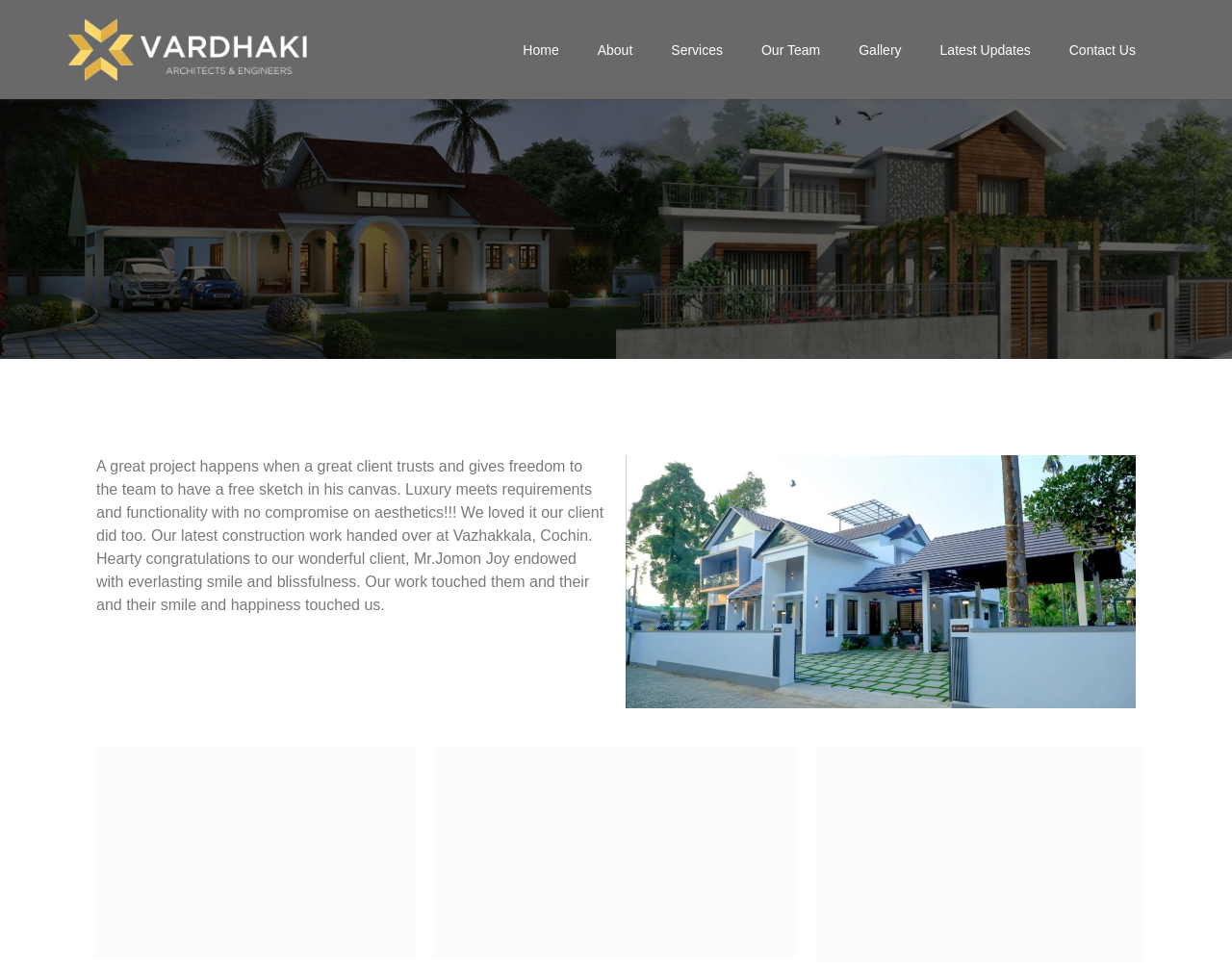Identify the coordinates of the bounding box for the element described below: "Gallery". Return the coordinates as four float numbers between 0 and 1: [left, top, right, bottom].

[0.681, 0.028, 0.747, 0.074]